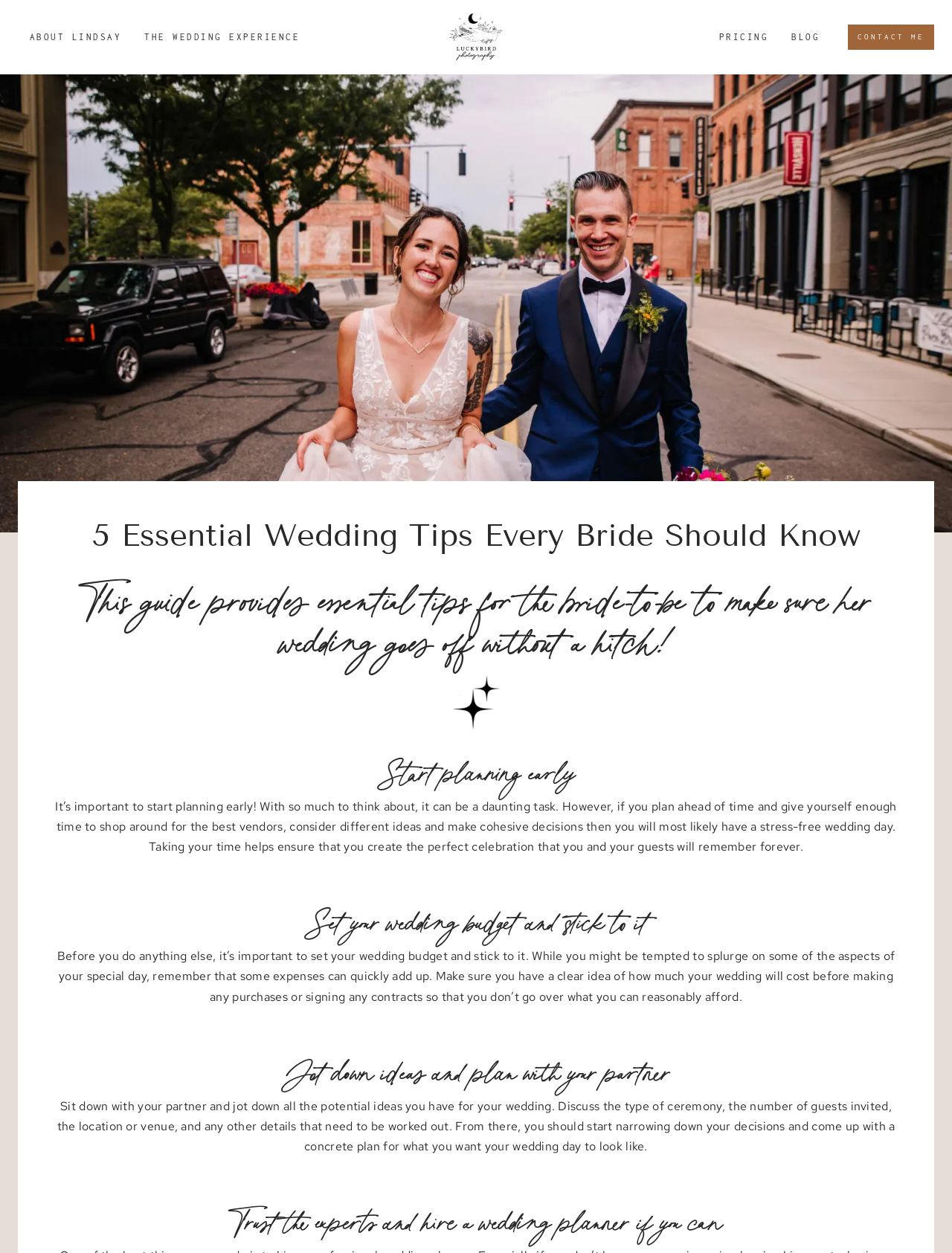Use a single word or phrase to answer this question: 
How many separators are there in the webpage?

4